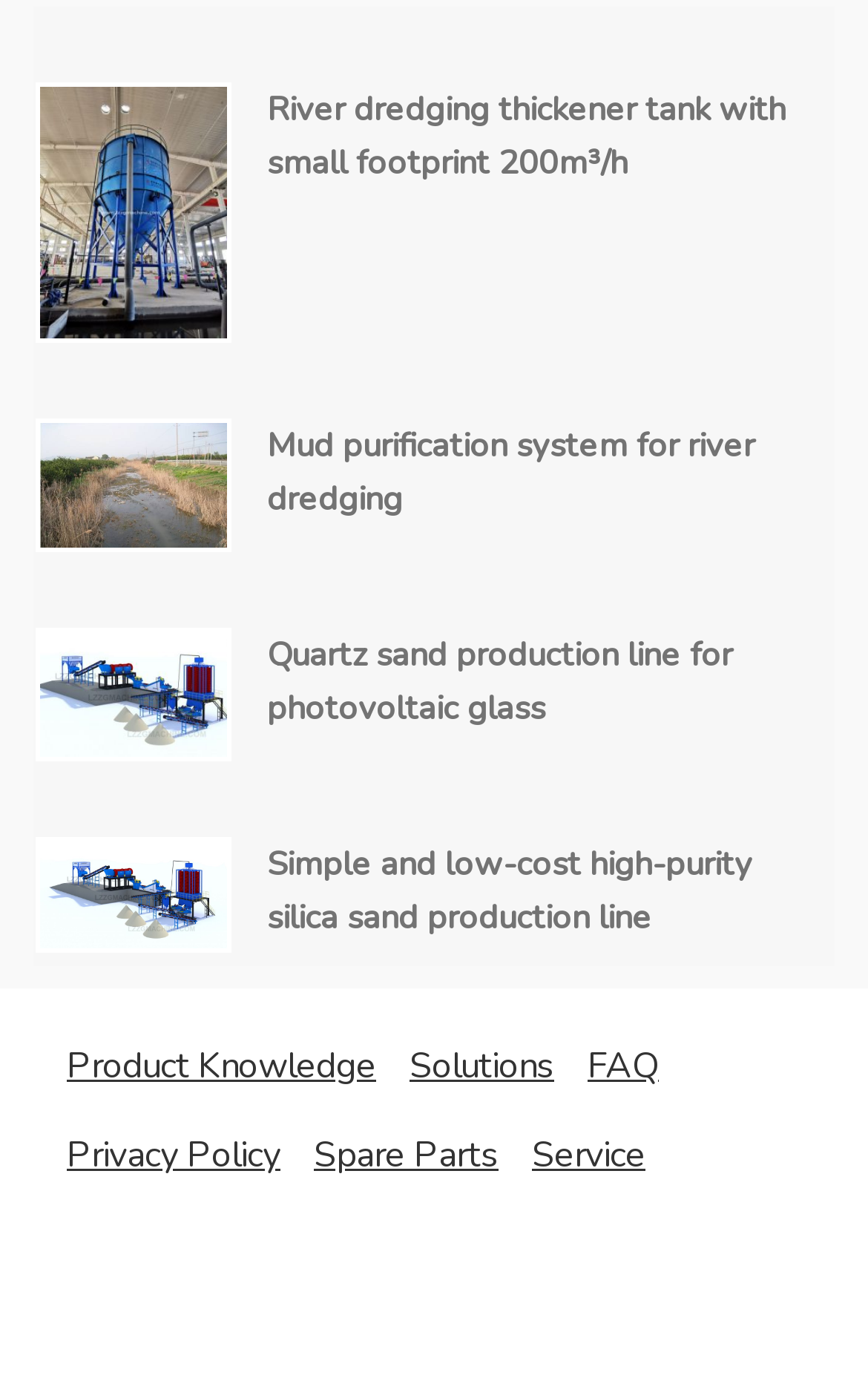Where are the links to 'Product Knowledge', 'Solutions', and 'FAQ' located?
Using the information presented in the image, please offer a detailed response to the question.

The links to 'Product Knowledge', 'Solutions', and 'FAQ' are located at the bottom of the webpage, as indicated by their y1 coordinates which are larger than those of the articles.